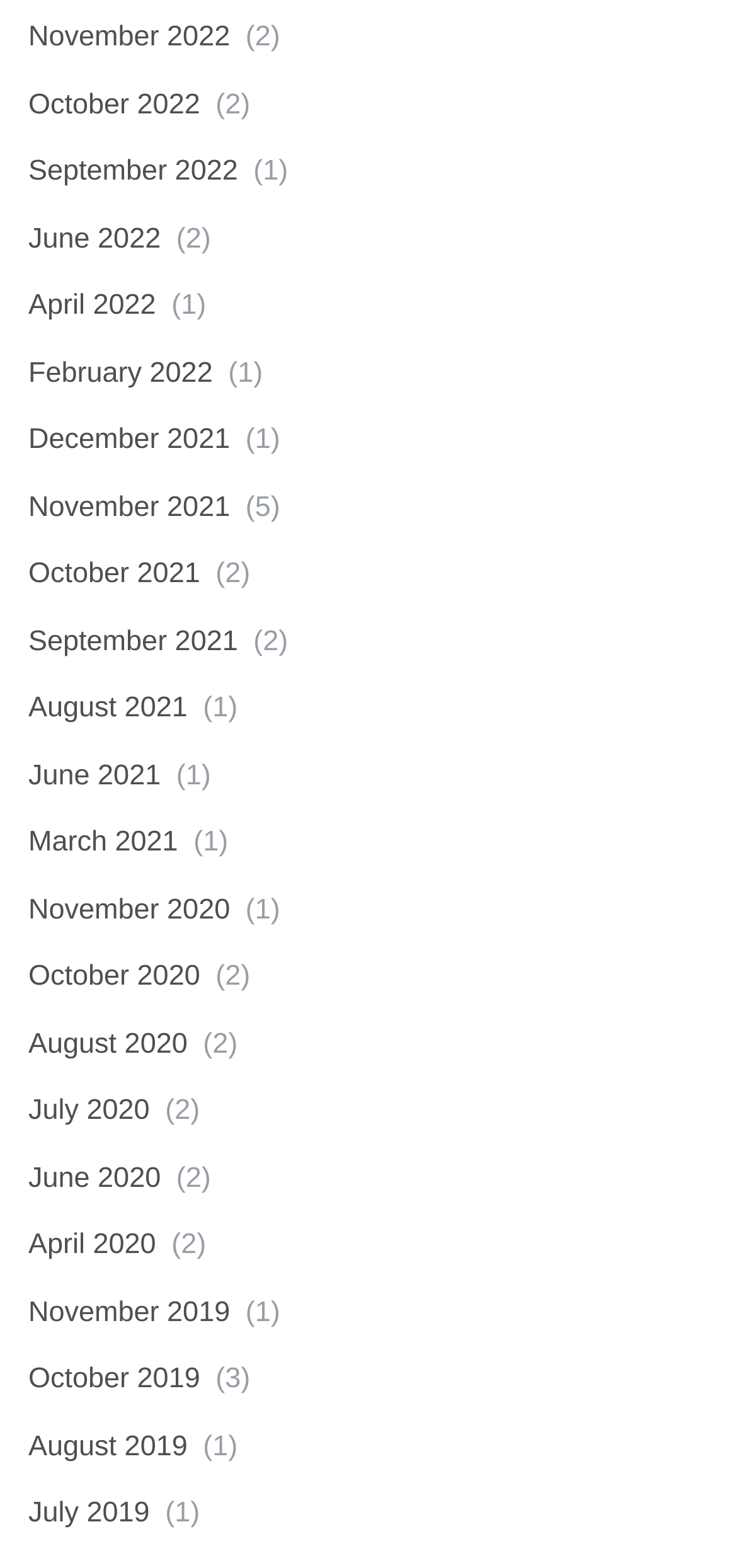Please provide a detailed answer to the question below by examining the image:
How many months are listed in total?

I counted the total number of links on the webpage and found that there are 24 links, each representing a month.